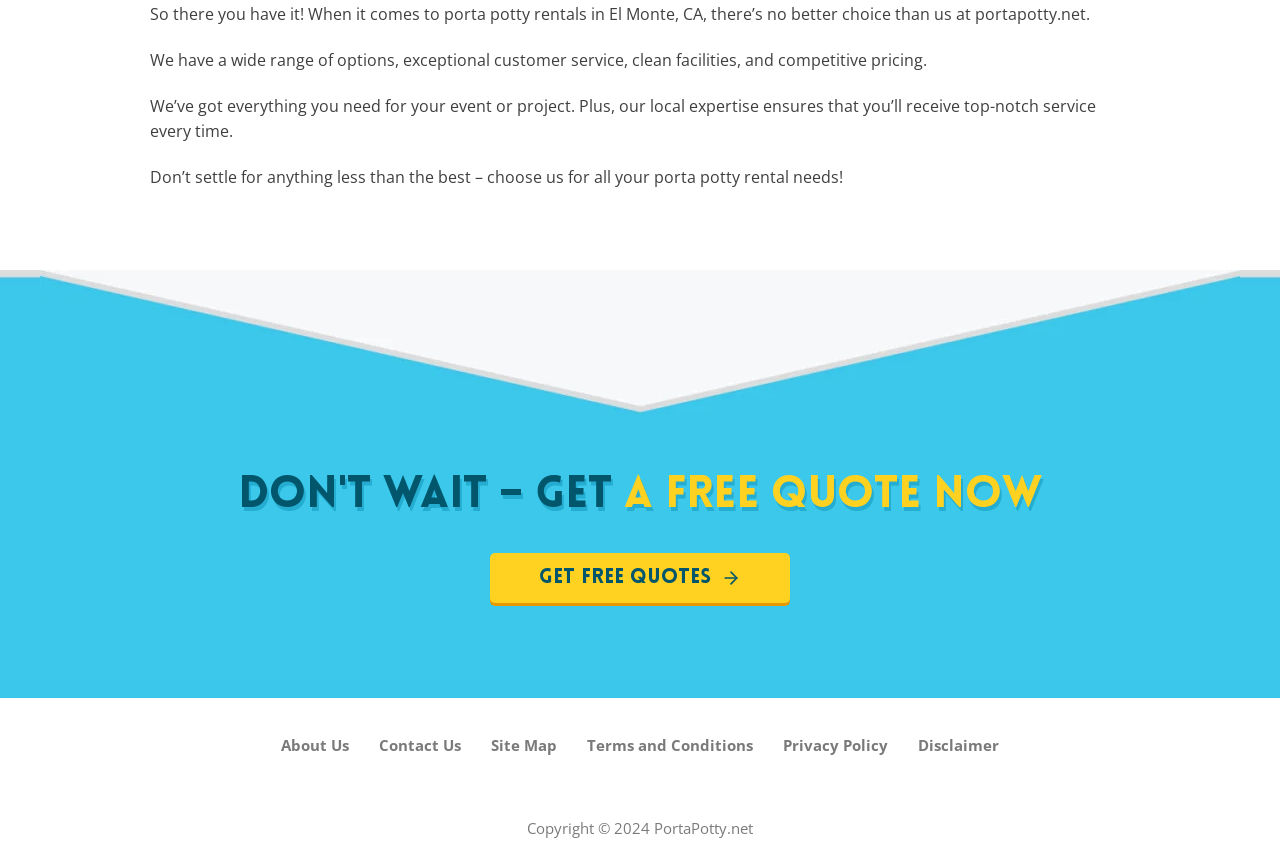Provide a short answer using a single word or phrase for the following question: 
What is the tone of the webpage's content?

Promotional